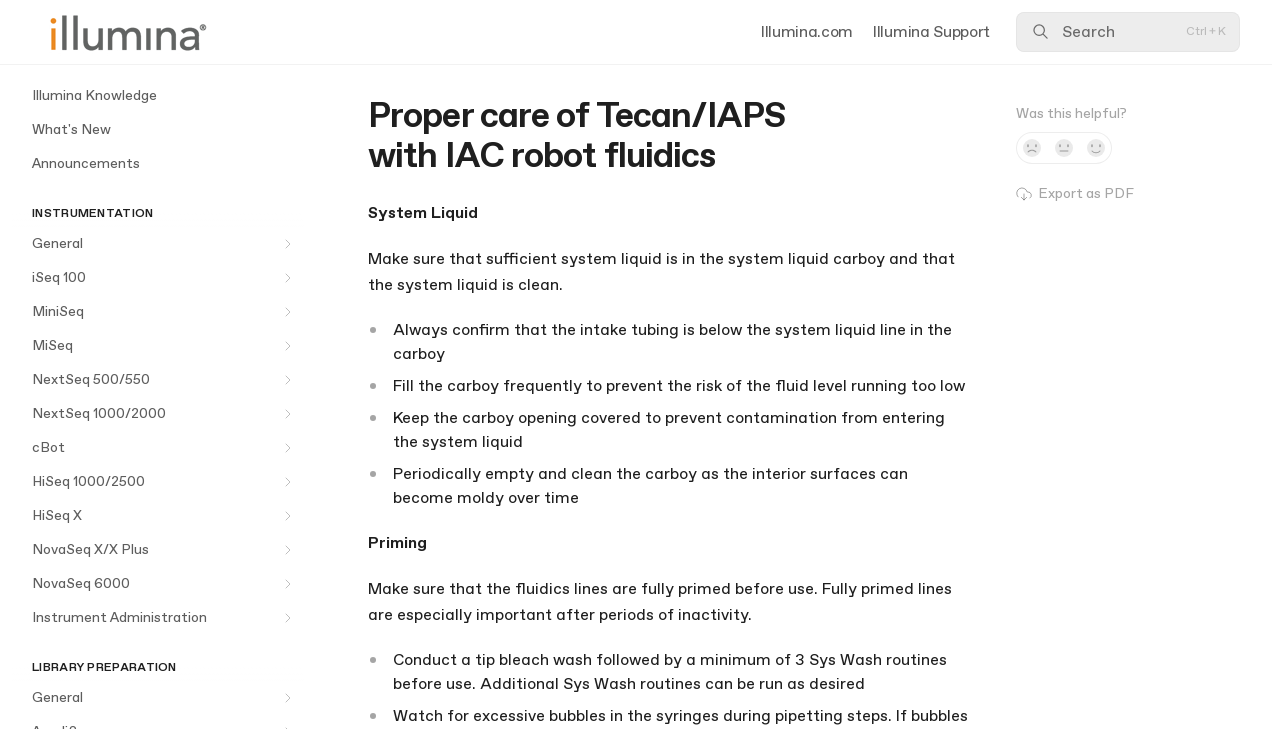What is the recommended frequency for filling the carboy?
Answer with a single word or phrase by referring to the visual content.

Frequently